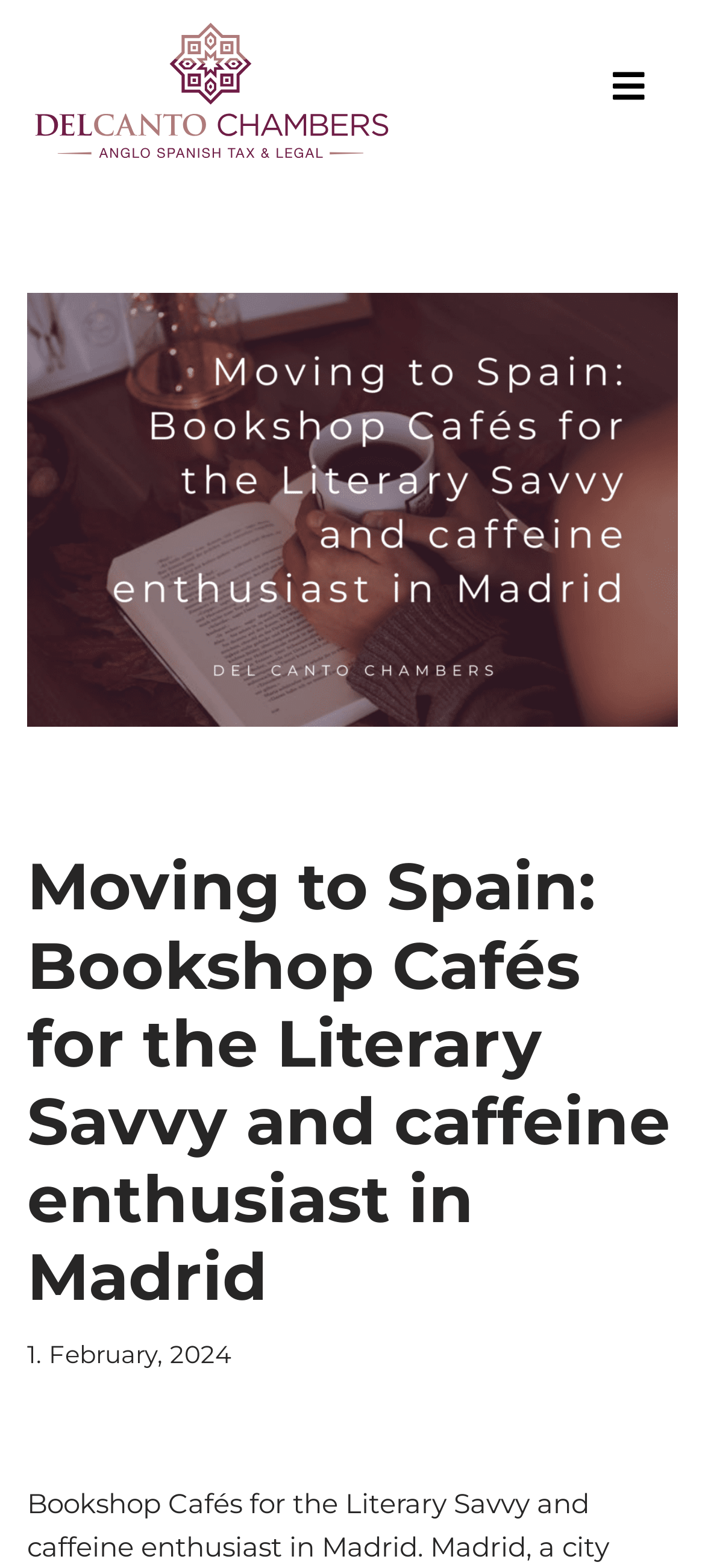Give a short answer using one word or phrase for the question:
What is the date of the article?

1. February, 2024